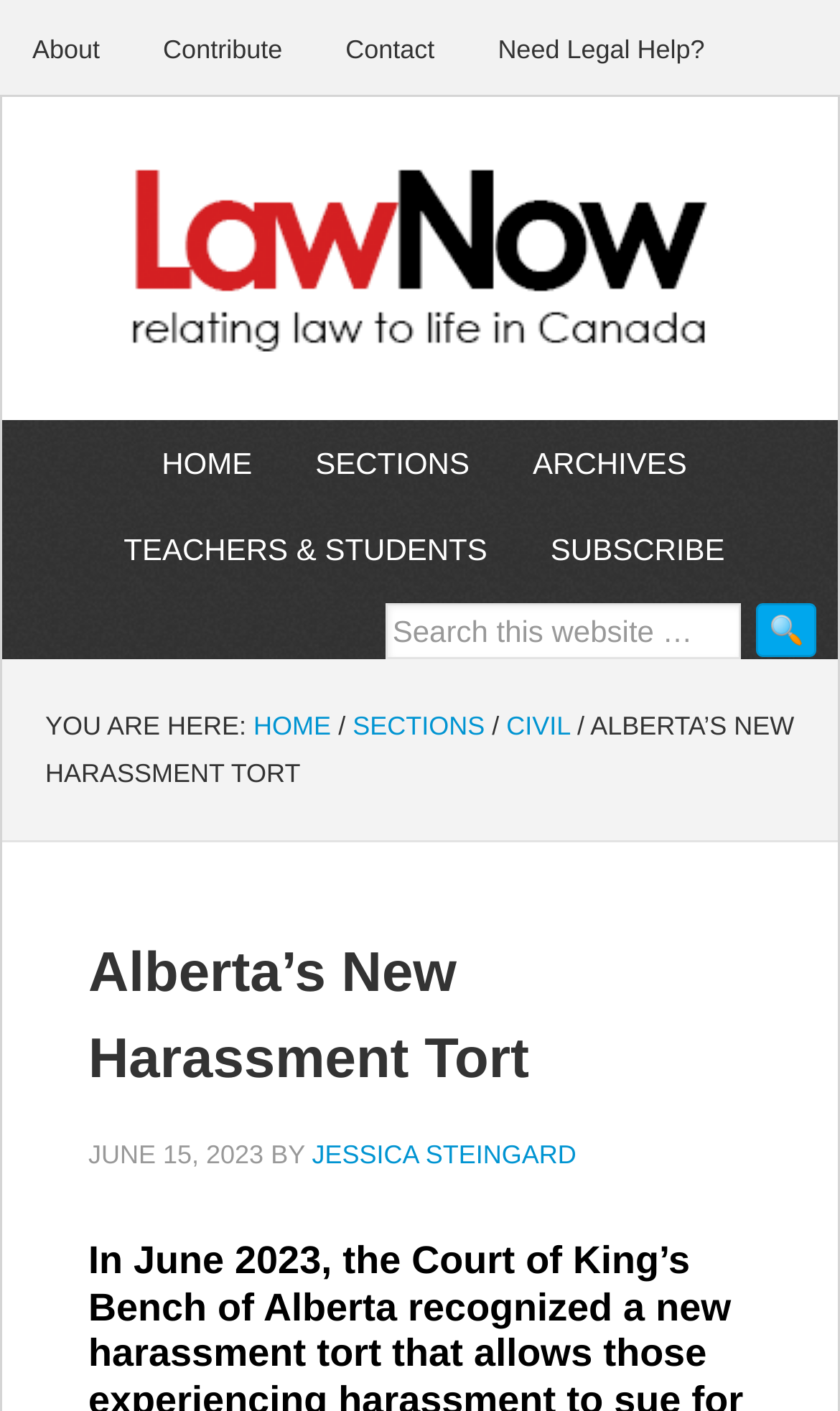Respond with a single word or phrase to the following question: What is the author of the current article?

Jessica Steingard